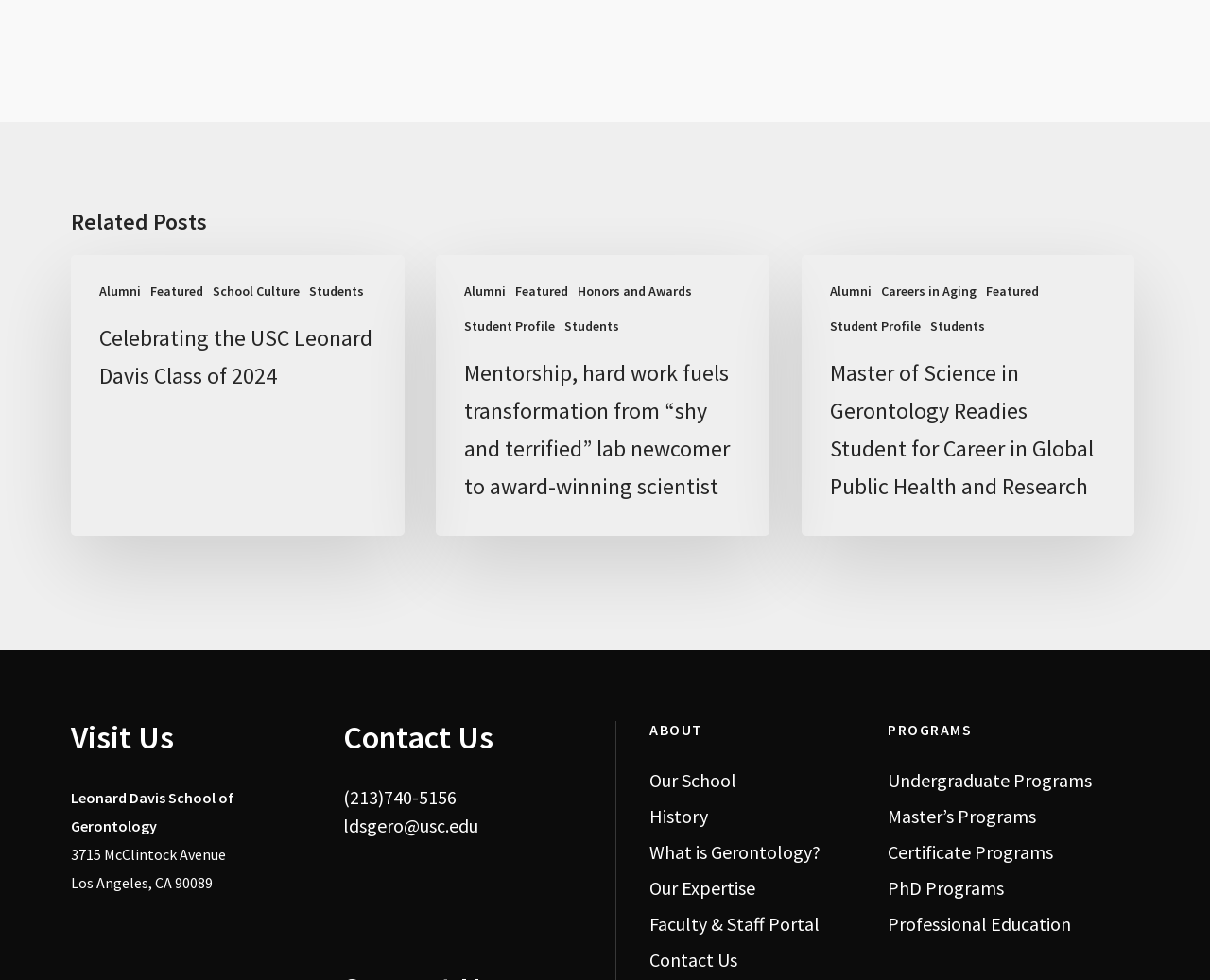Identify the bounding box coordinates of the region I need to click to complete this instruction: "Explore 'Undergraduate Programs'".

[0.734, 0.782, 0.941, 0.811]